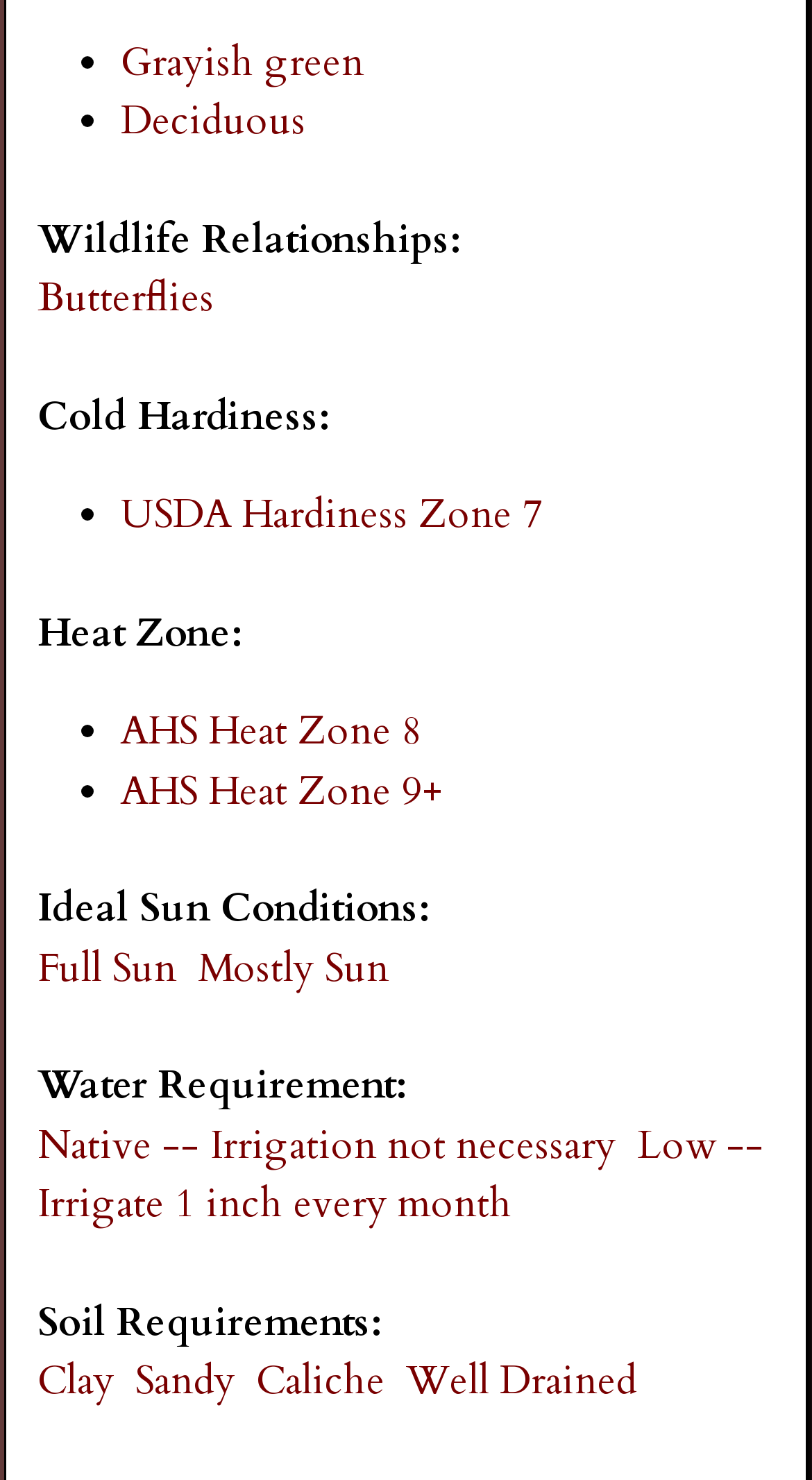Provide a one-word or short-phrase answer to the question:
What type of wildlife is related to butterflies?

Wildlife